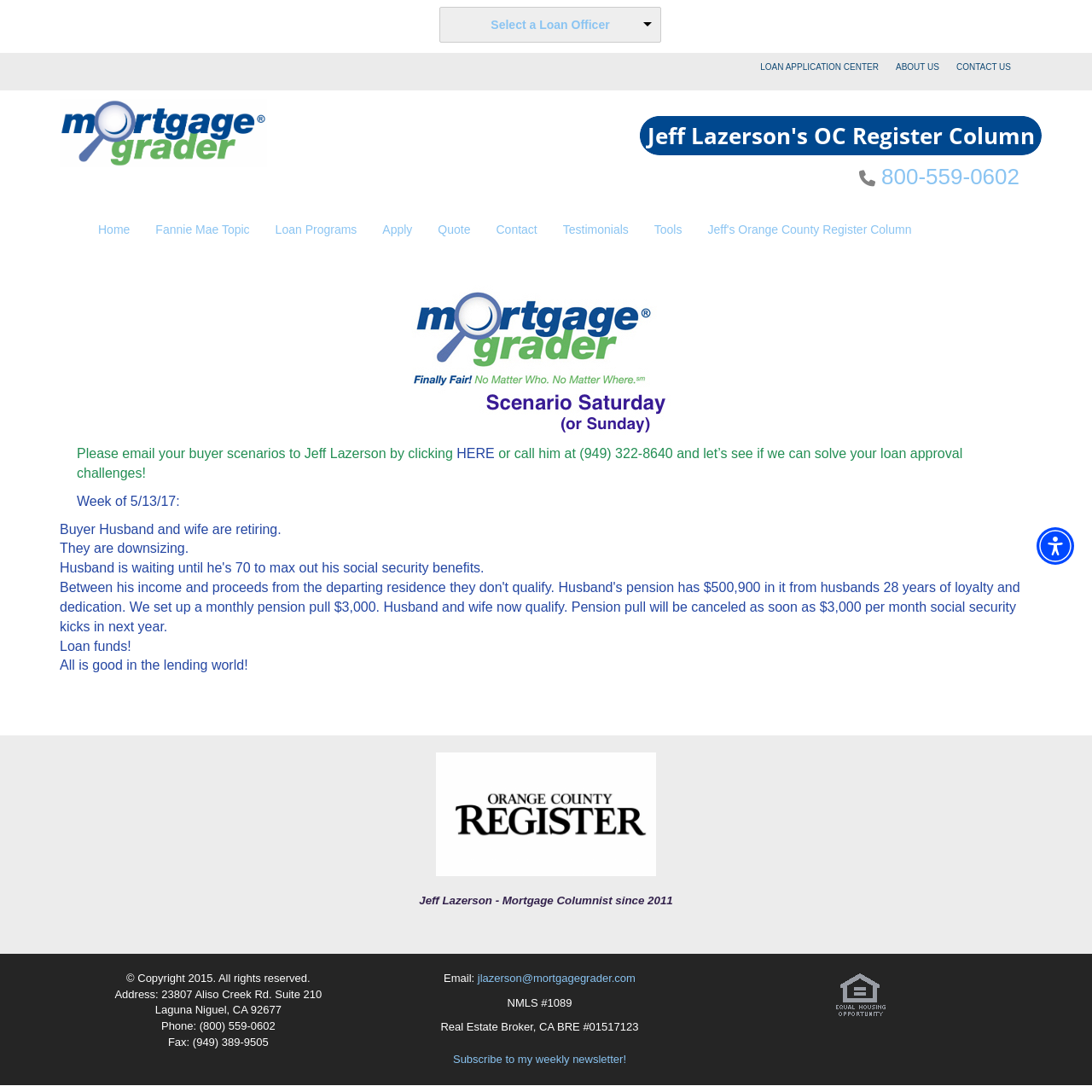Please identify the bounding box coordinates of the element that needs to be clicked to execute the following command: "Visit the loan application center". Provide the bounding box using four float numbers between 0 and 1, formatted as [left, top, right, bottom].

[0.688, 0.054, 0.812, 0.069]